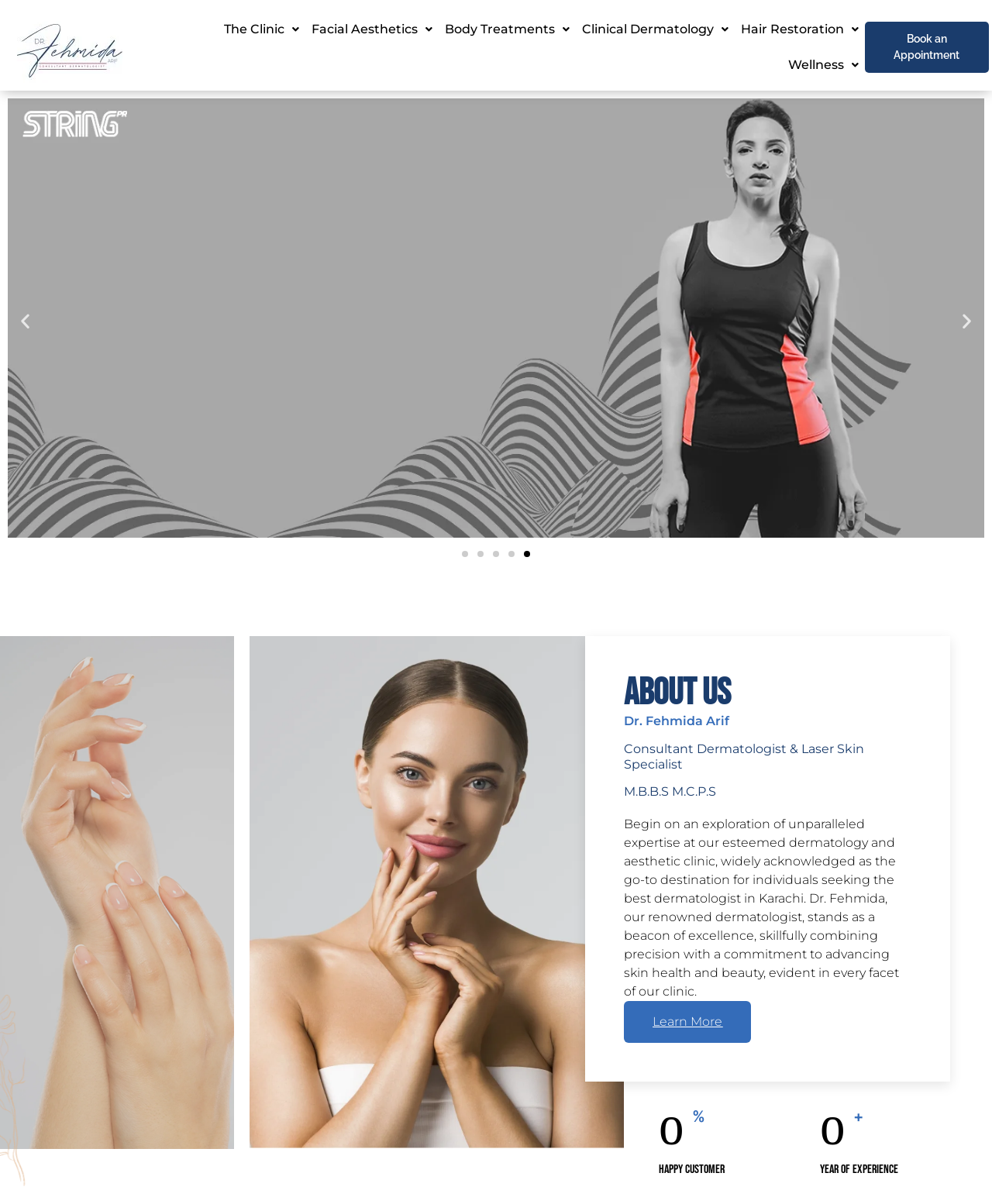What is the clinic's area of expertise?
Please use the visual content to give a single word or phrase answer.

Dermatology and aesthetics